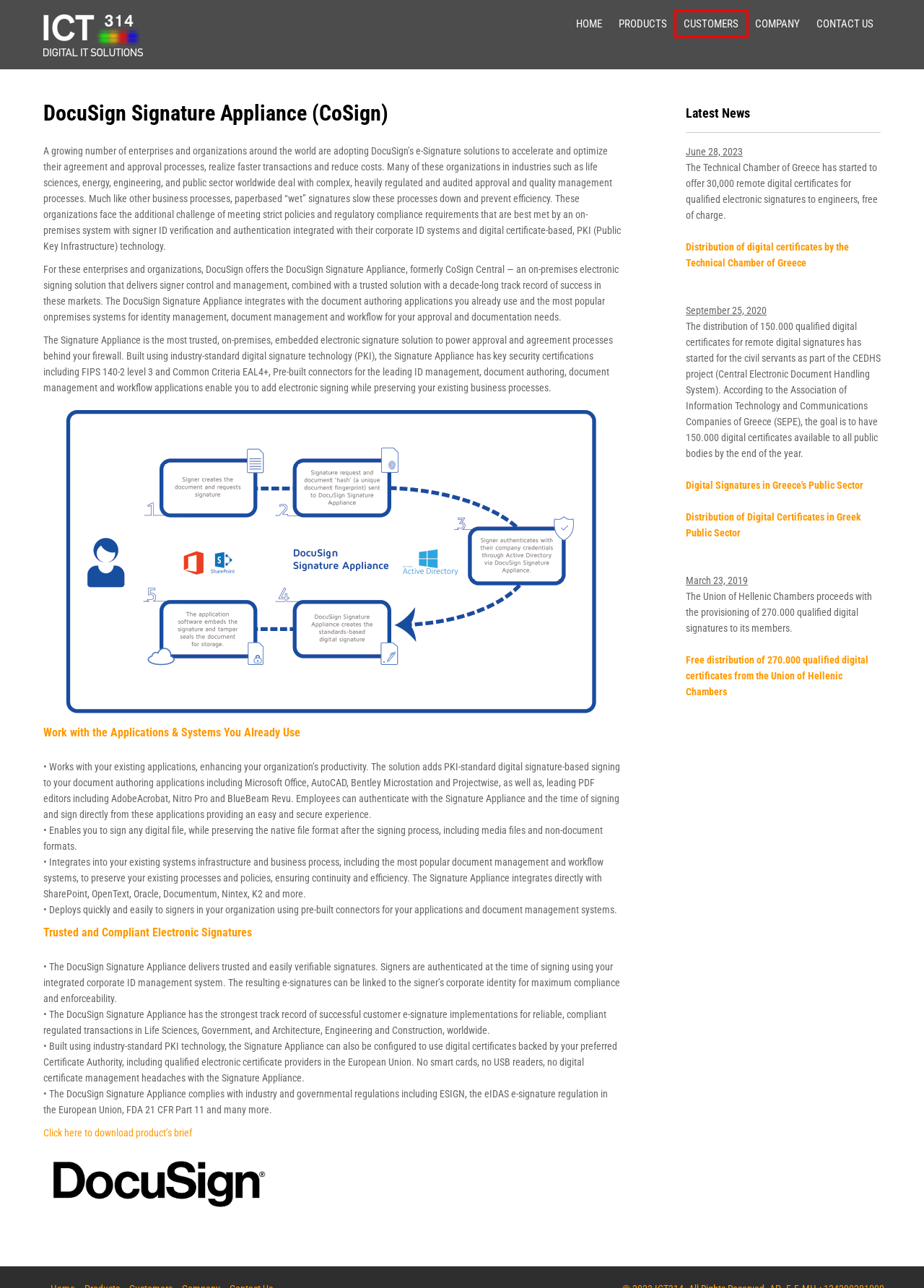You are given a screenshot of a webpage with a red bounding box around an element. Choose the most fitting webpage description for the page that appears after clicking the element within the red bounding box. Here are the candidates:
A. About Us – ICT314
B. Contact Us – ICT314
C. Δωρεάν 30.000 ψηφιακές υπογραφές σε Μηχανικούς – Προχωρά το έργο του Ενιαίου Ψηφιακού Χάρτη | TEE
D. Ειδήσεις από την Ελλάδα και τον Κόσμο | Η ΝΑΥΤΕΜΠΟΡΙΚΗ
E. Δωρεάν παροχή 270.000 προηγμένων ψηφιακών υπογραφών από την Κεντρική Ένωση Επιμελητηρίων | Insider
F. Ξεκινά πιλοτική διανομή πιστοποιητικών ηλεκτρονικών υπογραφών | Έθνος
G. Customers – ICT314
H. ICT314 – Digital IT Solutions

G